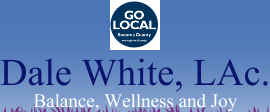What is the purpose of the 'GO LOCAL' emblem?
Could you answer the question in a detailed manner, providing as much information as possible?

The 'GO LOCAL' emblem is displayed above the text, highlighting a commitment to supporting local businesses in Sonoma County, indicating that the entity represented is dedicated to promoting and supporting the local community.